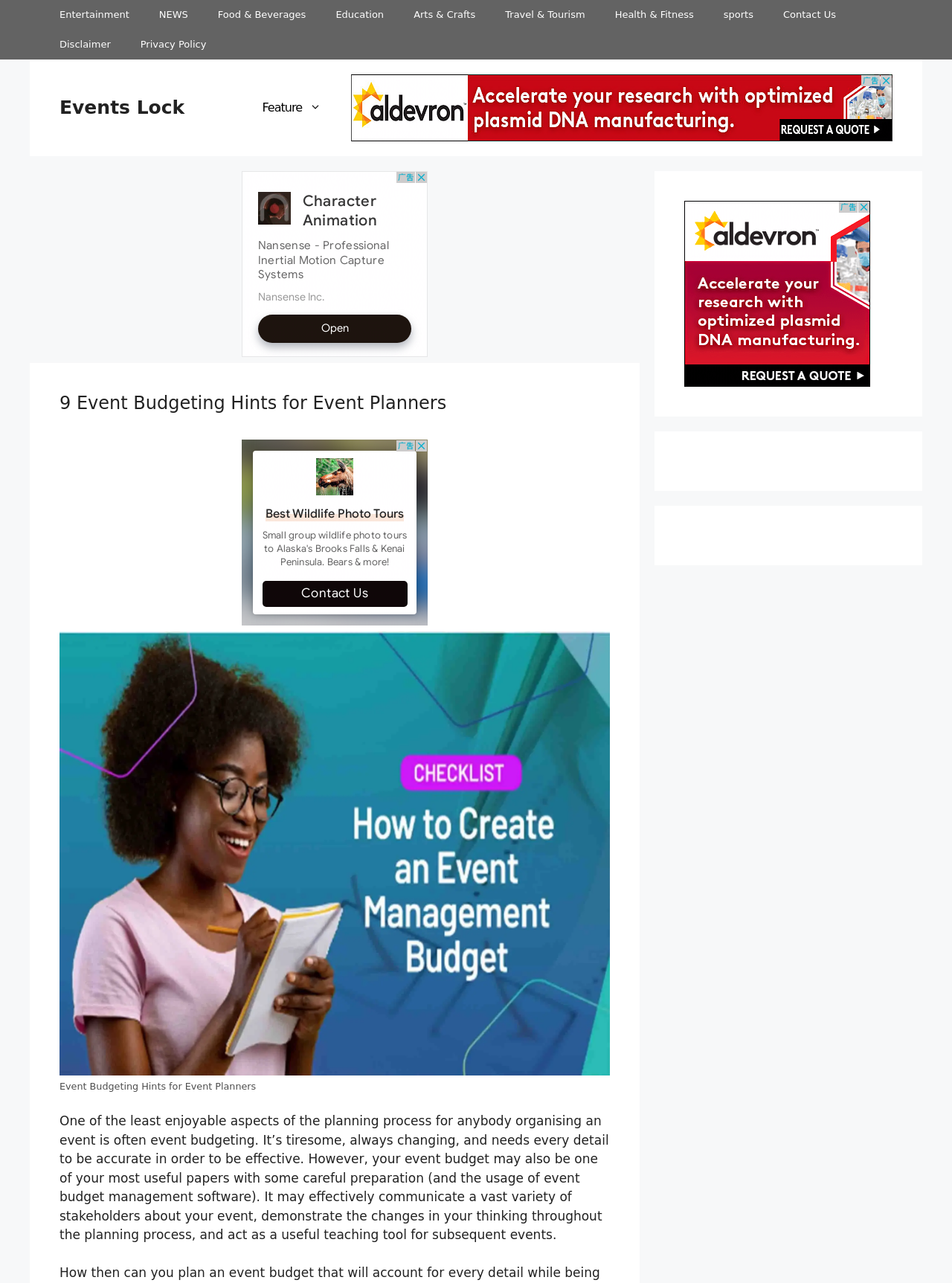Please find and provide the title of the webpage.

9 Event Budgeting Hints for Event Planners